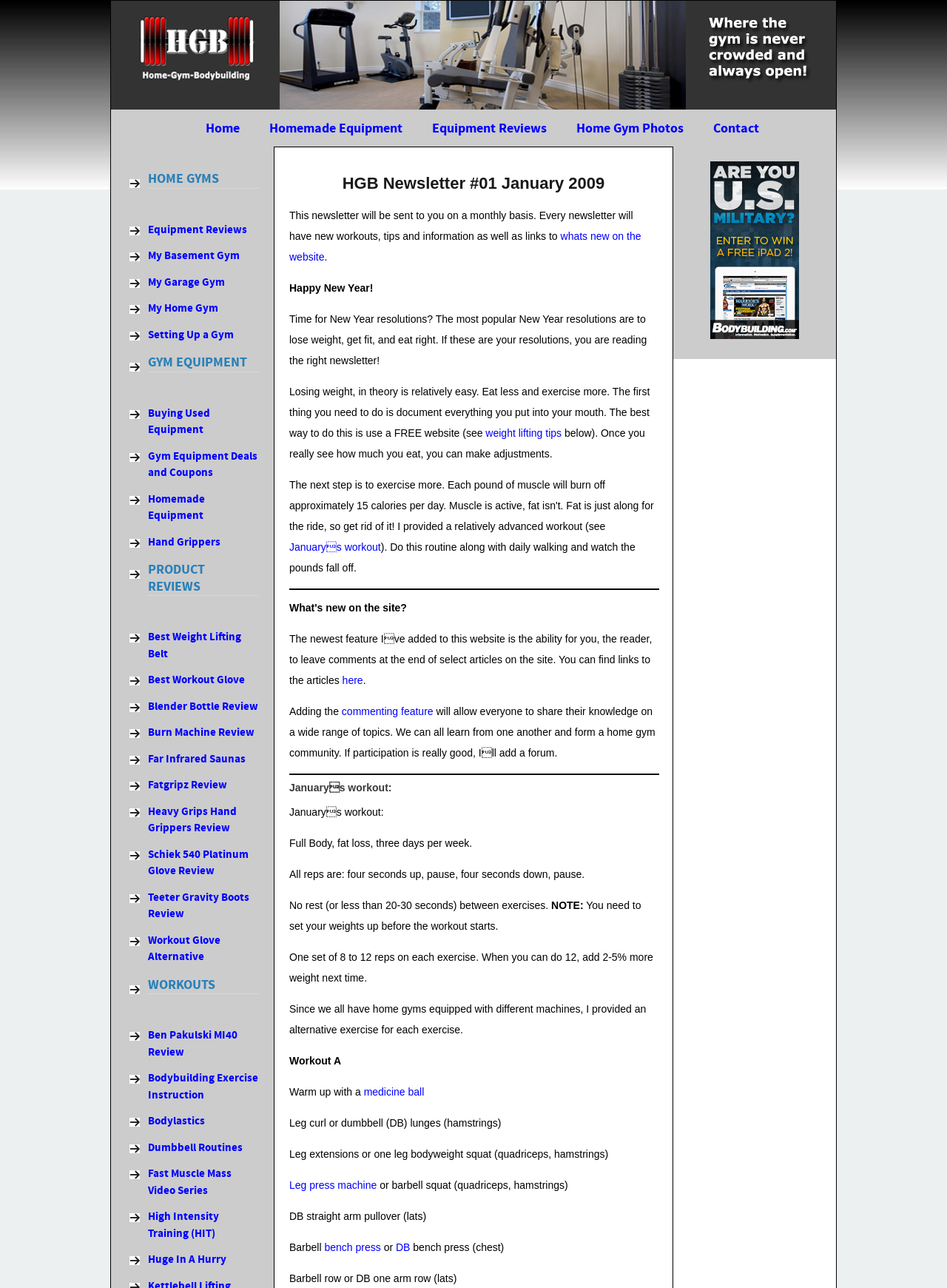What is the topic of the newsletter?
Look at the image and answer the question using a single word or phrase.

Bodybuilding and fitness